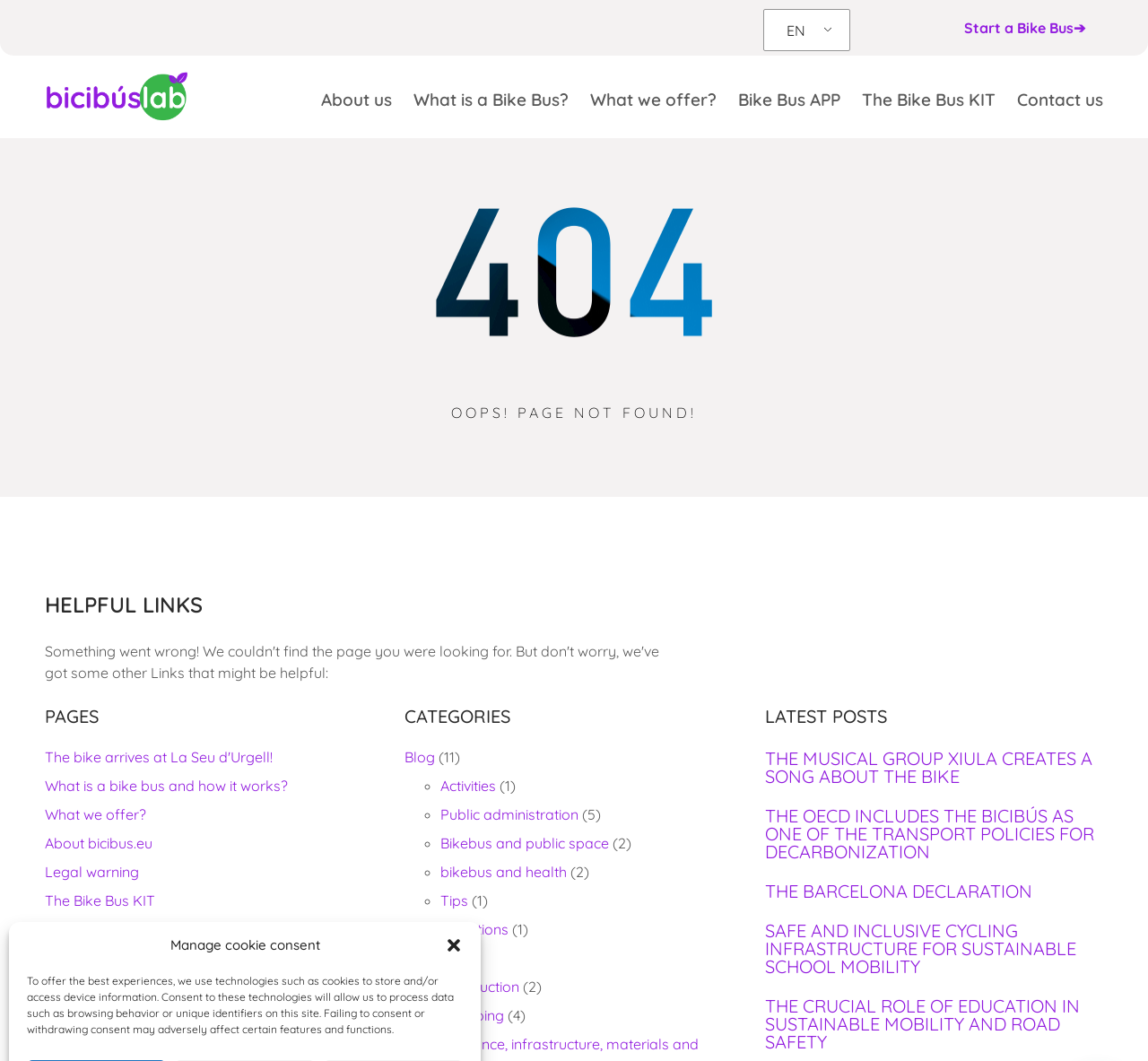What is the error message on this page?
Kindly answer the question with as much detail as you can.

The error message is located in the heading element with the text 'OOPS! PAGE NOT FOUND!' which is placed at the top of the page, indicating that the requested page is not found.